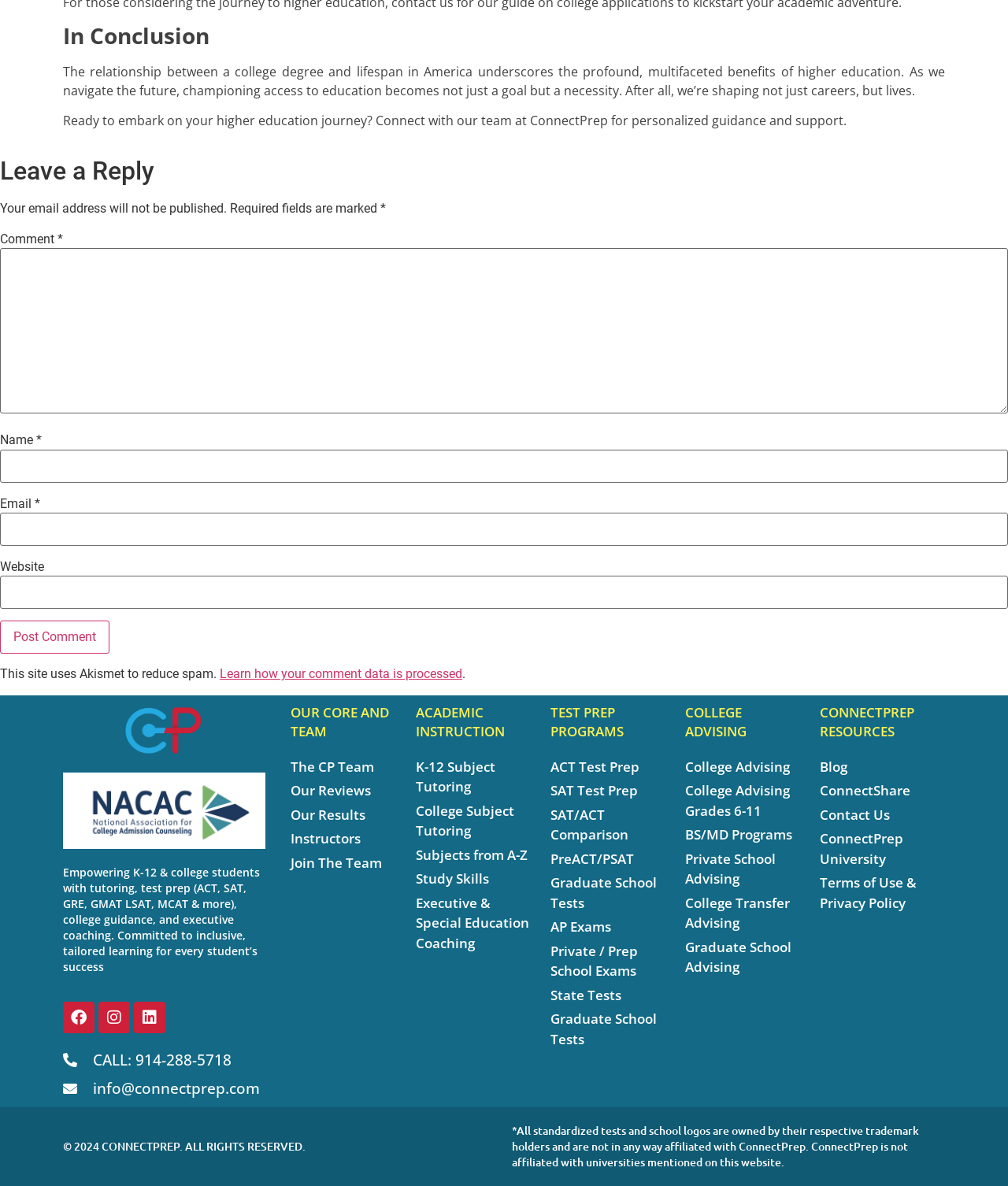Indicate the bounding box coordinates of the element that needs to be clicked to satisfy the following instruction: "Contact us". The coordinates should be four float numbers between 0 and 1, i.e., [left, top, right, bottom].

[0.814, 0.678, 0.932, 0.695]